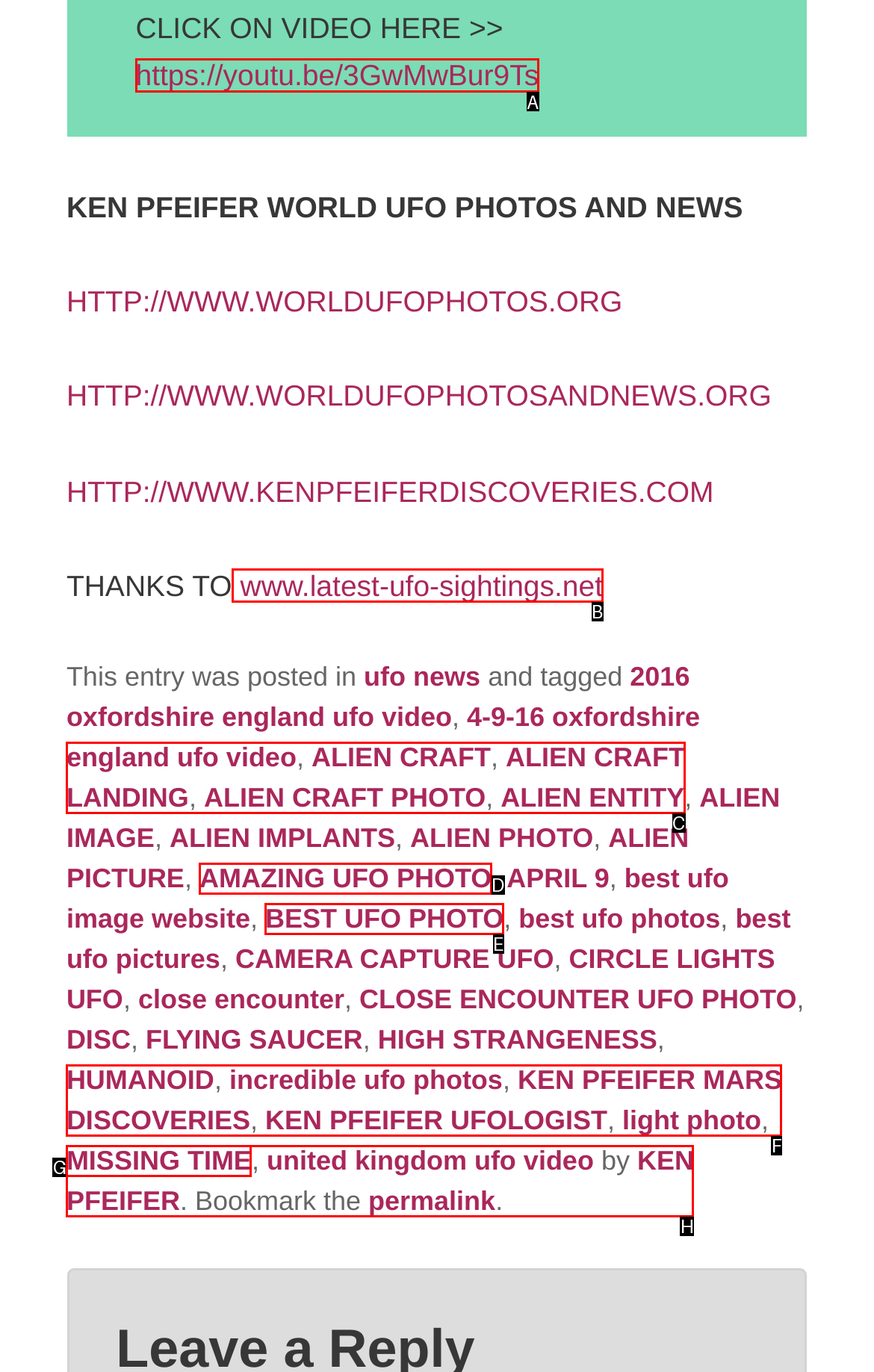From the given options, indicate the letter that corresponds to the action needed to complete this task: Explore the ALIEN CRAFT LANDING category. Respond with only the letter.

C